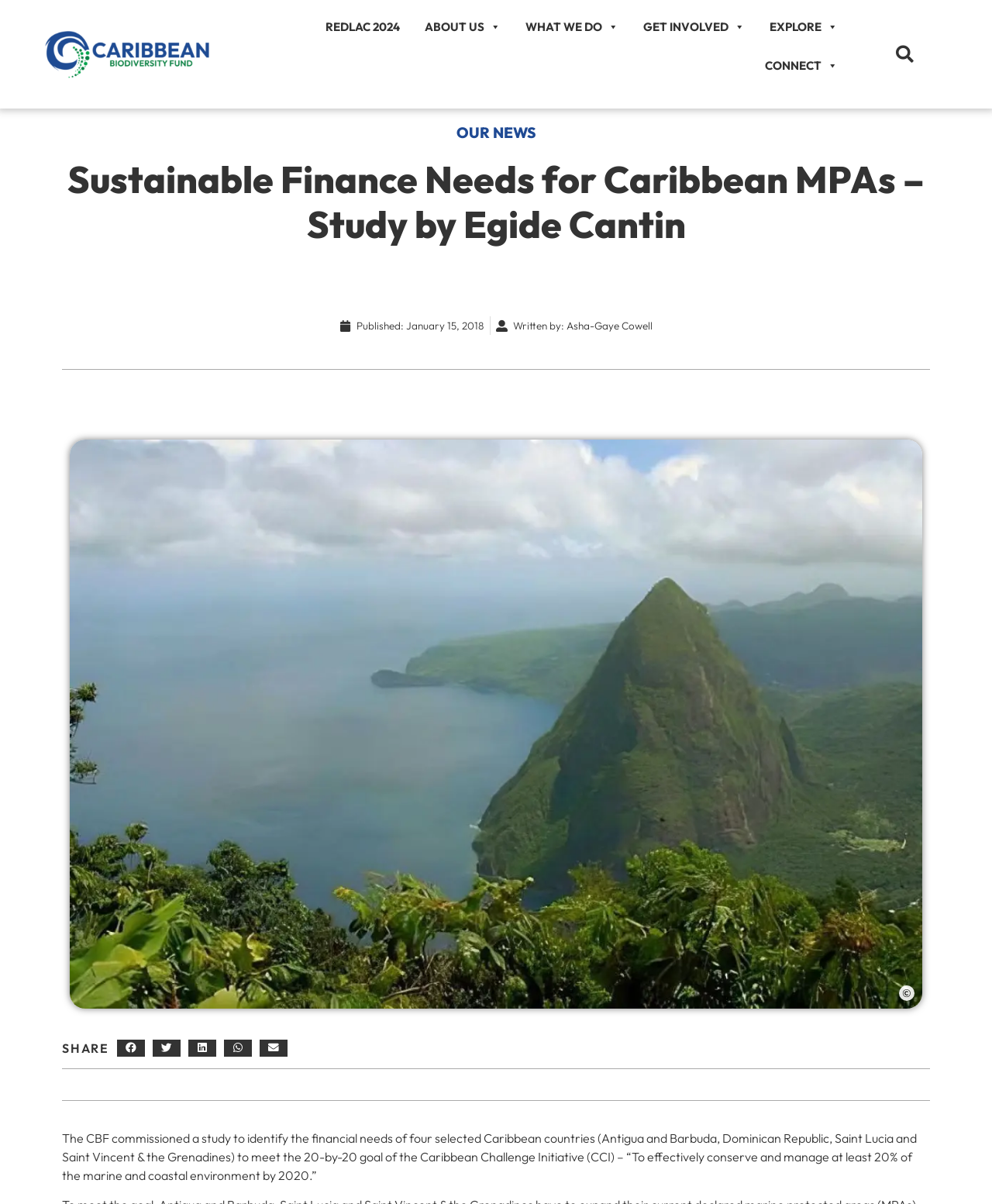Identify the bounding box coordinates of the specific part of the webpage to click to complete this instruction: "Read the news about Sustainable Finance Needs for Caribbean MPAs".

[0.062, 0.131, 0.938, 0.205]